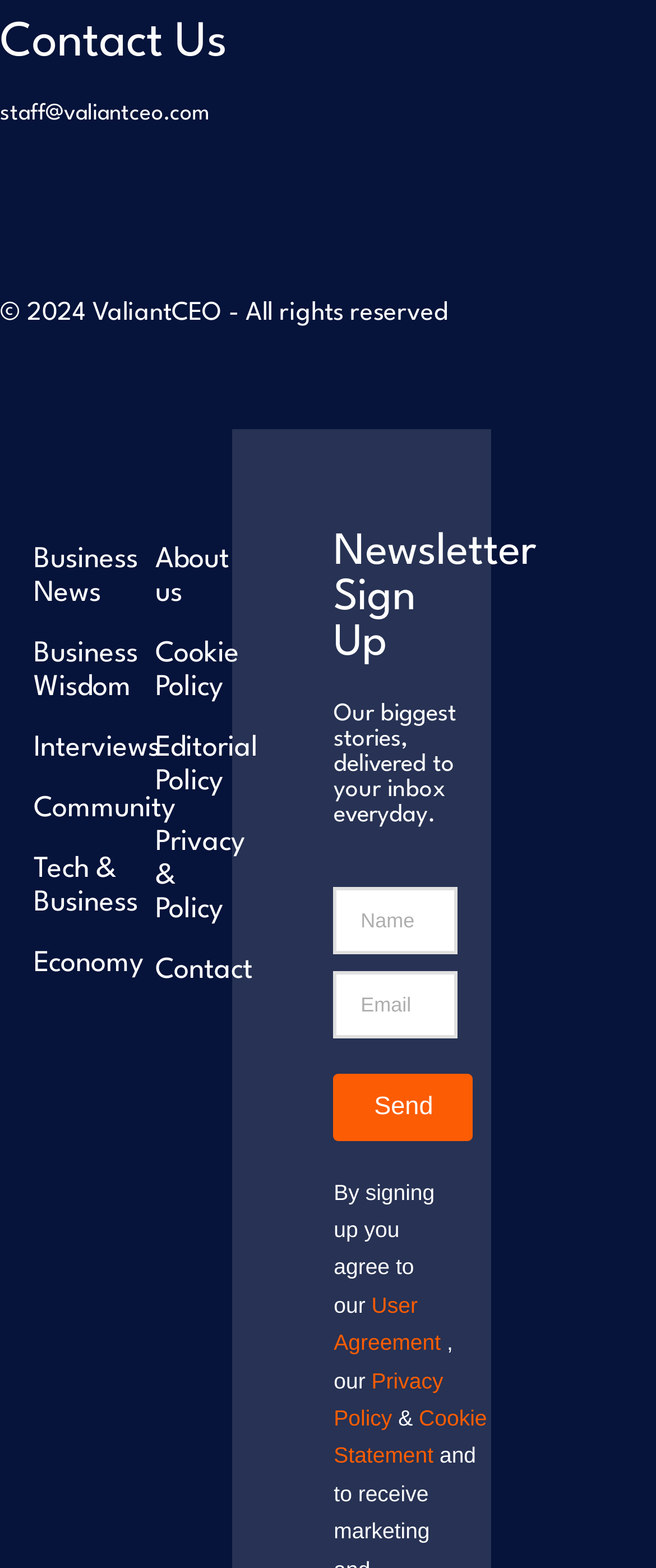Bounding box coordinates are specified in the format (top-left x, top-left y, bottom-right x, bottom-right y). All values are floating point numbers bounded between 0 and 1. Please provide the bounding box coordinate of the region this sentence describes: Business Wisdom

[0.0, 0.398, 0.186, 0.458]